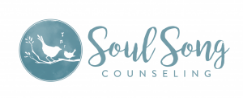What is the purpose of the counseling services?
Answer the question in as much detail as possible.

The caption explains that the logo represents the nurturing and supportive essence of the counseling services offered, which are aimed at fostering emotional healing and well-being.